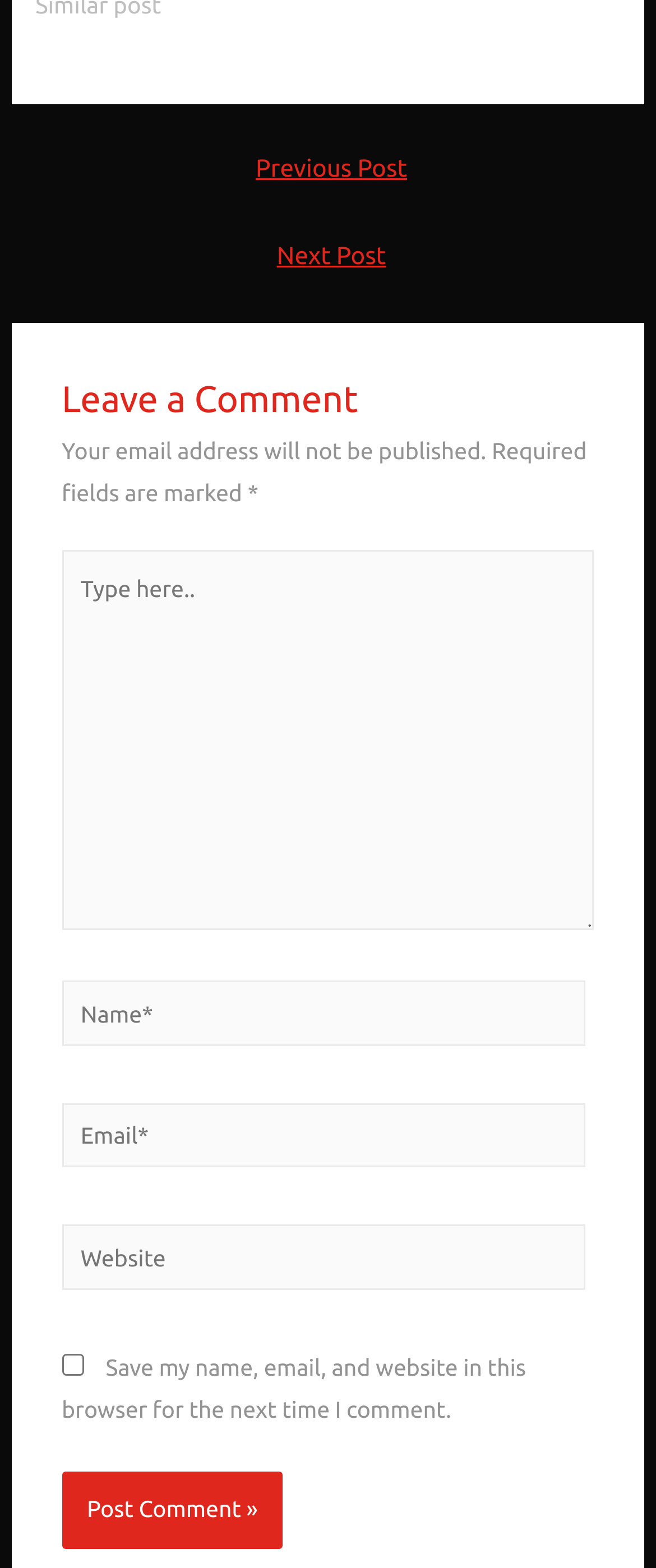Give a short answer to this question using one word or a phrase:
What is the function of the checkbox in the comment form?

To save user data